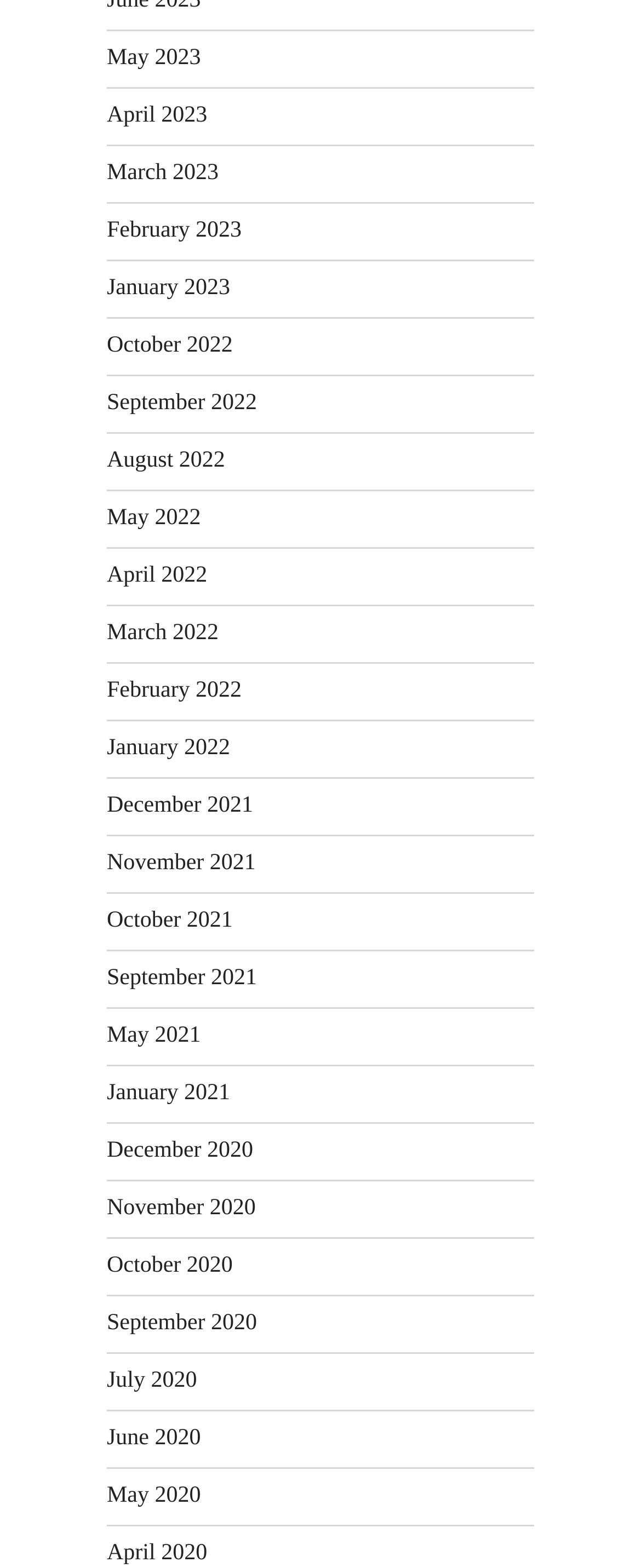Determine the bounding box coordinates of the clickable region to execute the instruction: "check January 2021". The coordinates should be four float numbers between 0 and 1, denoted as [left, top, right, bottom].

[0.167, 0.69, 0.359, 0.705]